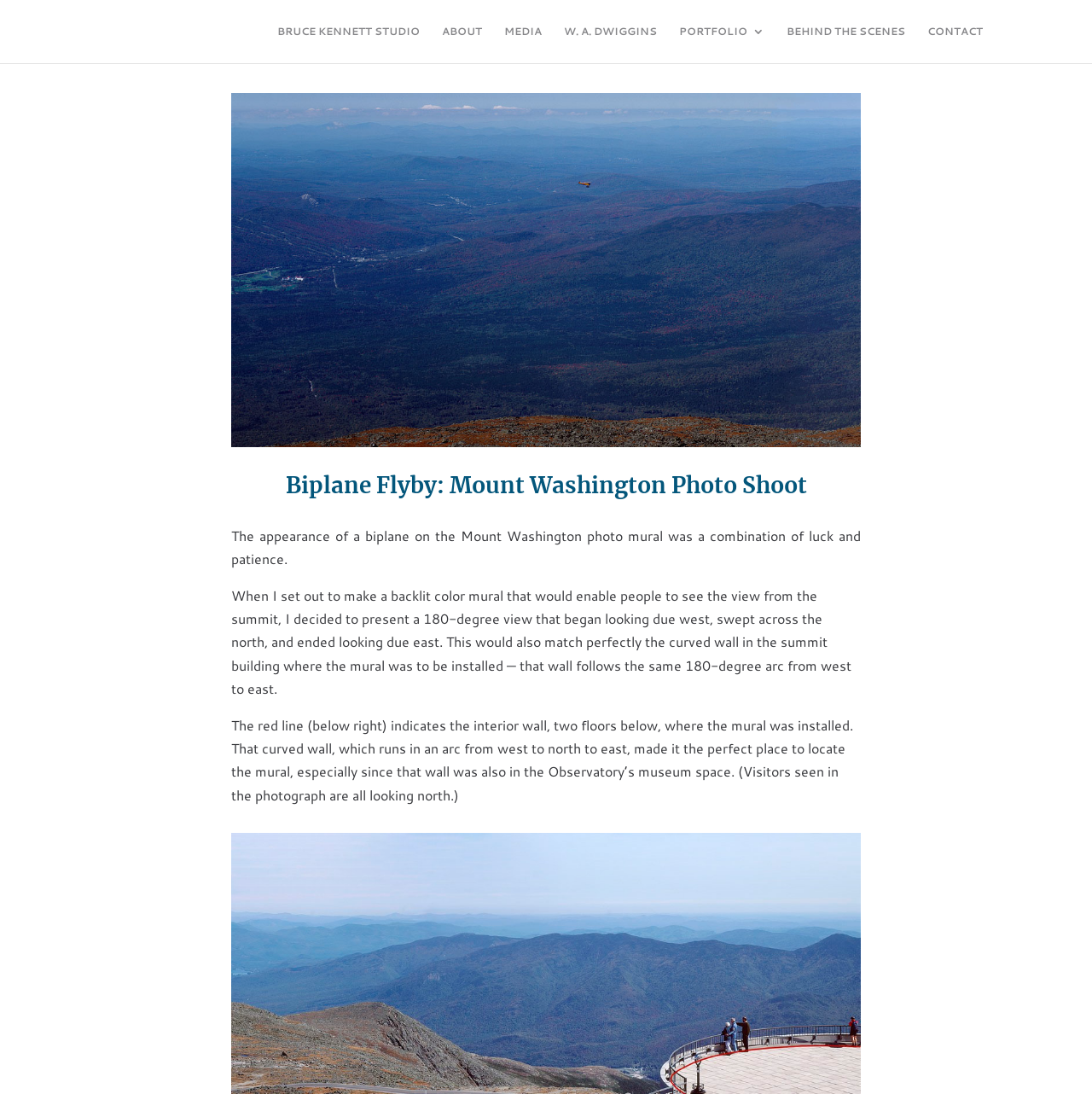What is the name of the studio?
Based on the visual, give a brief answer using one word or a short phrase.

Bruce Kennett Studio